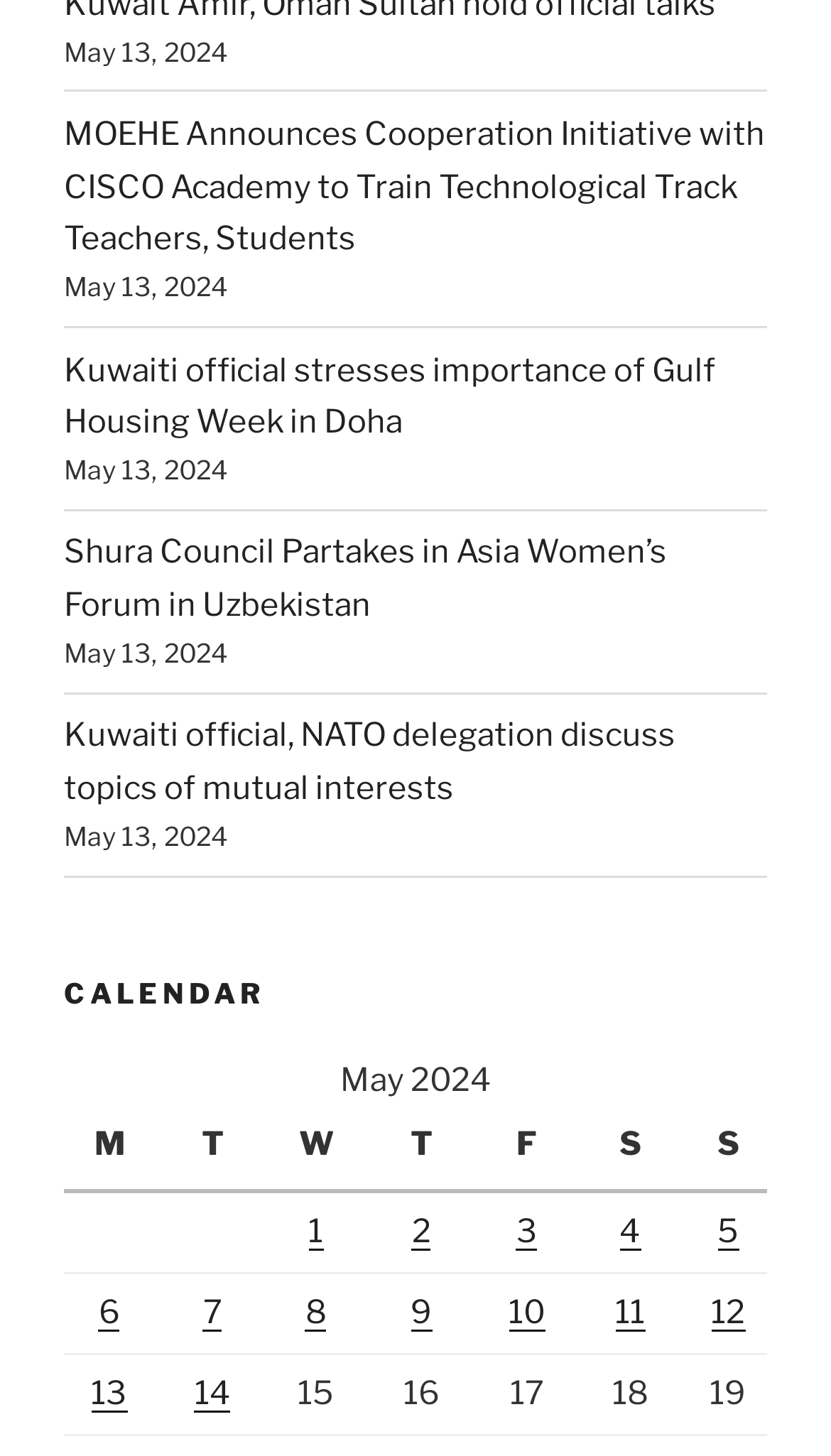Can you provide the bounding box coordinates for the element that should be clicked to implement the instruction: "Check calendar for May 13, 2024"?

[0.077, 0.186, 0.274, 0.208]